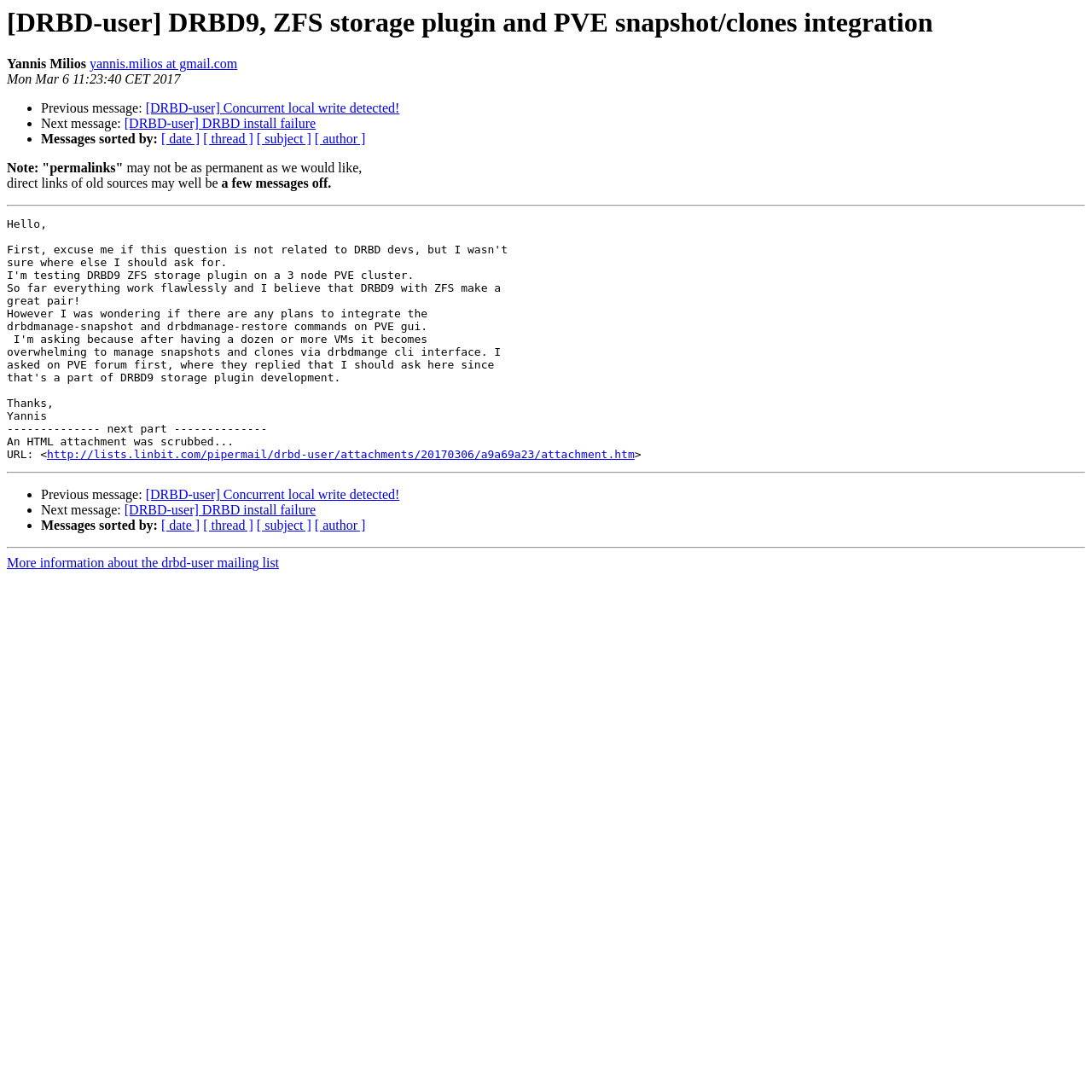Using the elements shown in the image, answer the question comprehensively: What is the purpose of the drbd-user mailing list?

The purpose of the drbd-user mailing list is to provide more information, which is indicated by the link element 'More information about the drbd-user mailing list' with bounding box coordinates [0.006, 0.509, 0.256, 0.522].